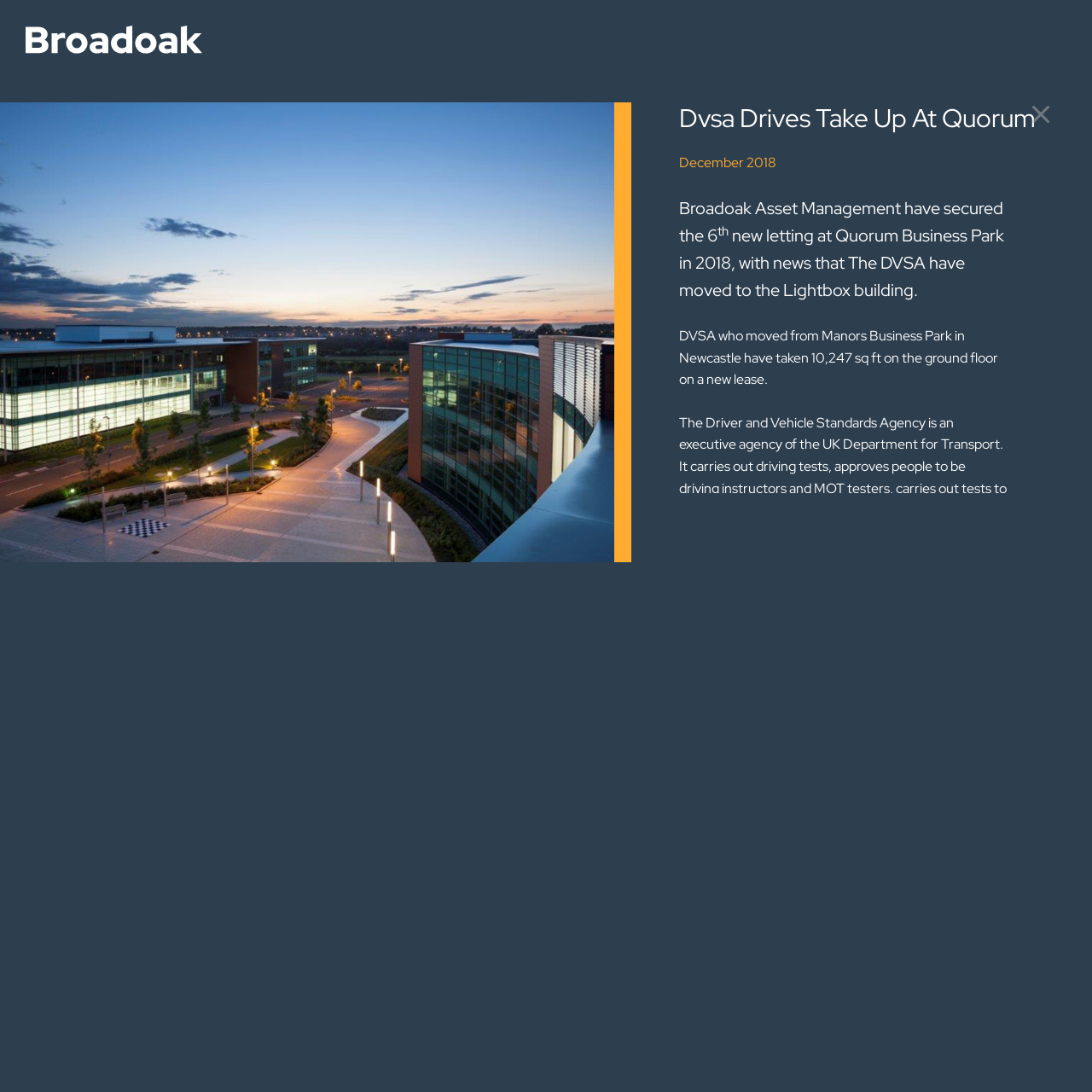Provide a short answer to the following question with just one word or phrase: What is the name of the building where DVSA is located?

The Lightbox